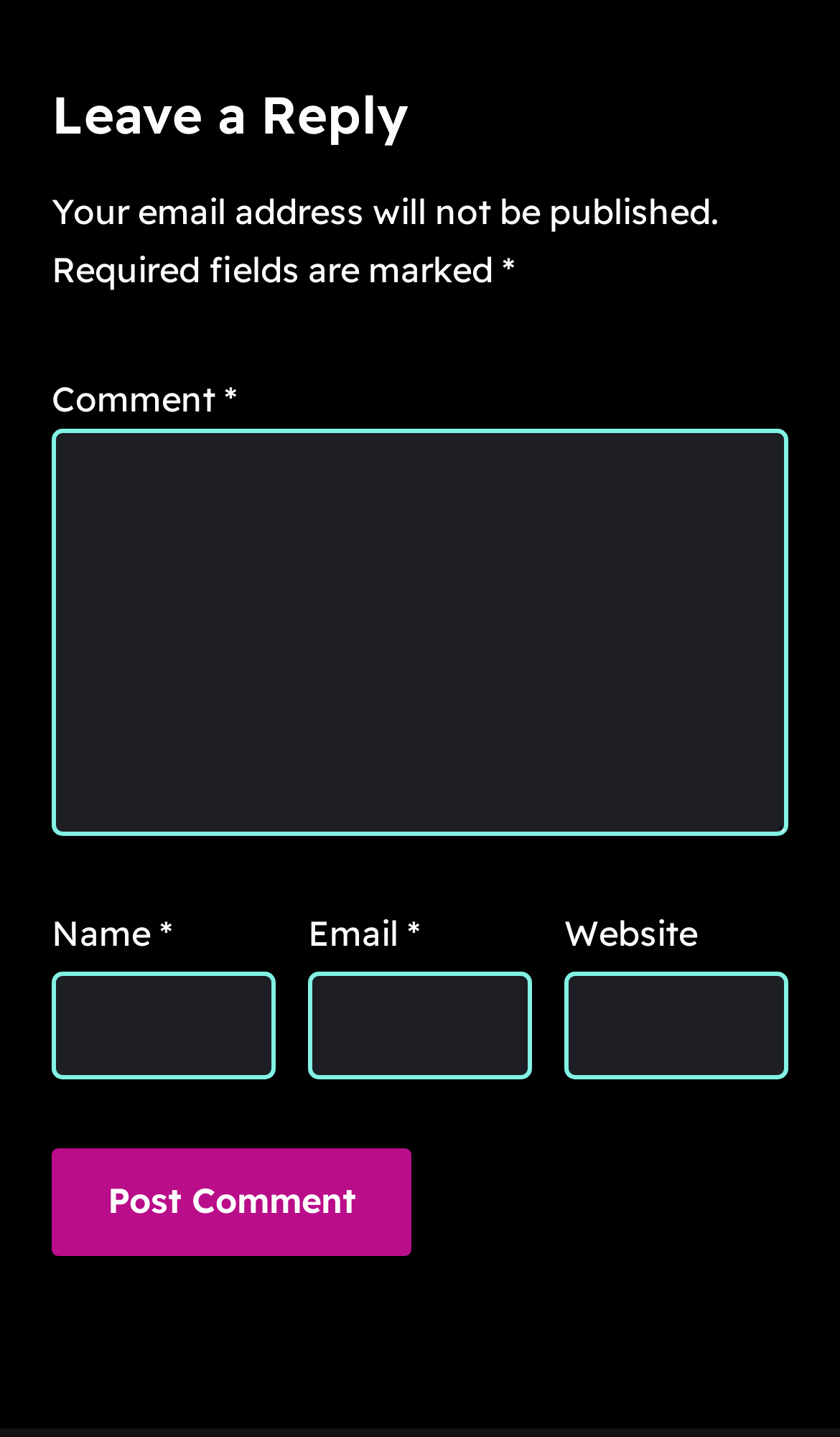What is the function of the 'Post Comment' button?
Using the image as a reference, answer the question in detail.

The 'Post Comment' button is used to submit the user's comment, name, email, and website (if provided) to the website. Once clicked, the comment will be posted.